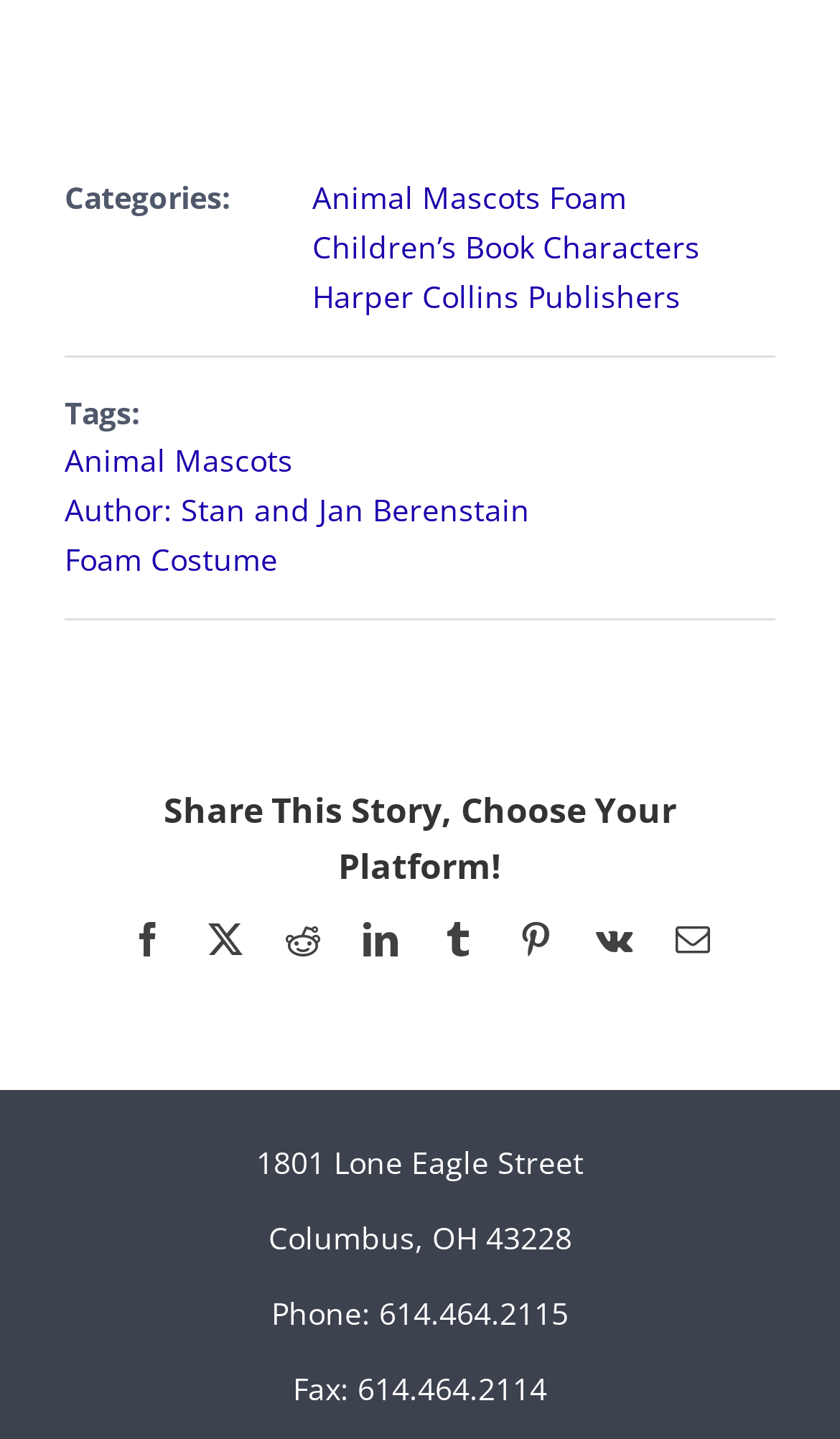Based on the element description "Animal Mascots", predict the bounding box coordinates of the UI element.

[0.077, 0.306, 0.349, 0.334]